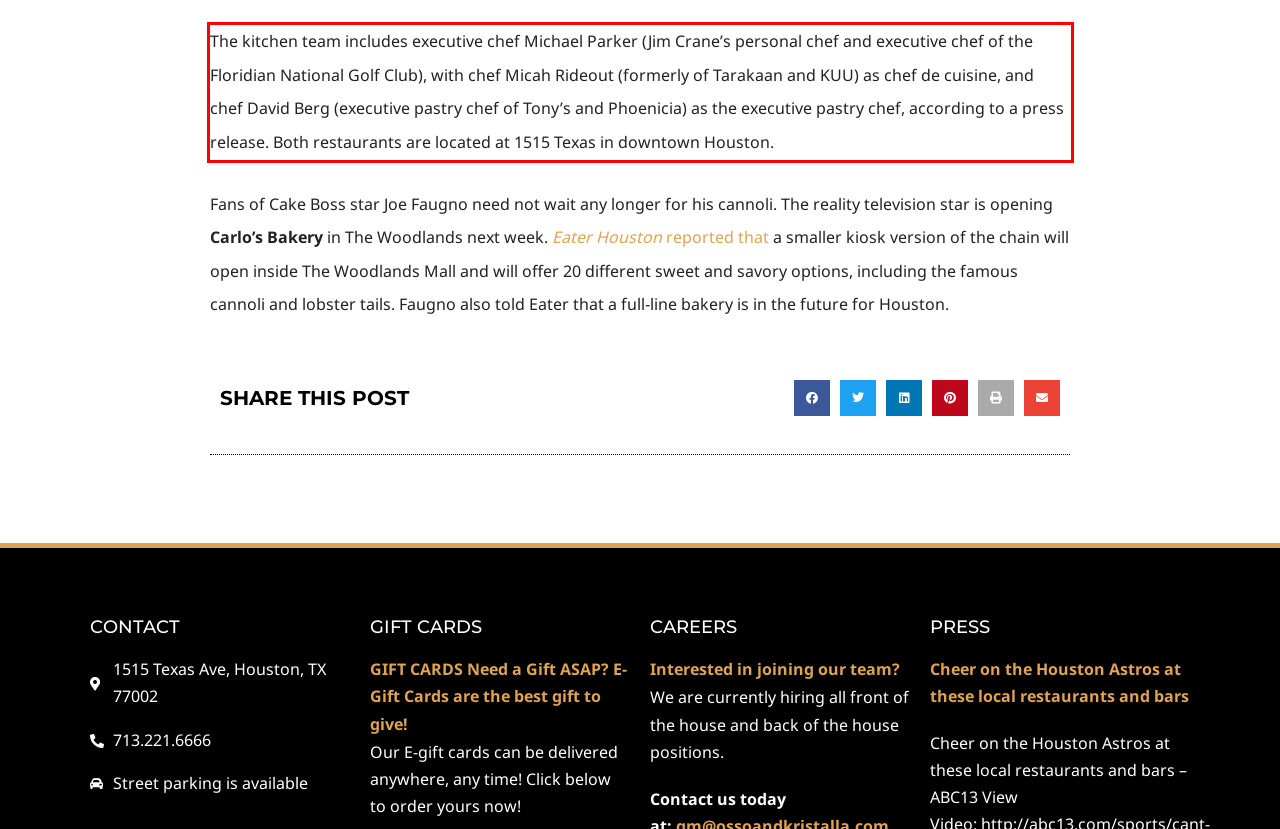Identify the red bounding box in the webpage screenshot and perform OCR to generate the text content enclosed.

The kitchen team includes executive chef Michael Parker (Jim Crane’s personal chef and executive chef of the Floridian National Golf Club), with chef Micah Rideout (formerly of Tarakaan and KUU) as chef de cuisine, and chef David Berg (executive pastry chef of Tony’s and Phoenicia) as the executive pastry chef, according to a press release. Both restaurants are located at 1515 Texas in downtown Houston.